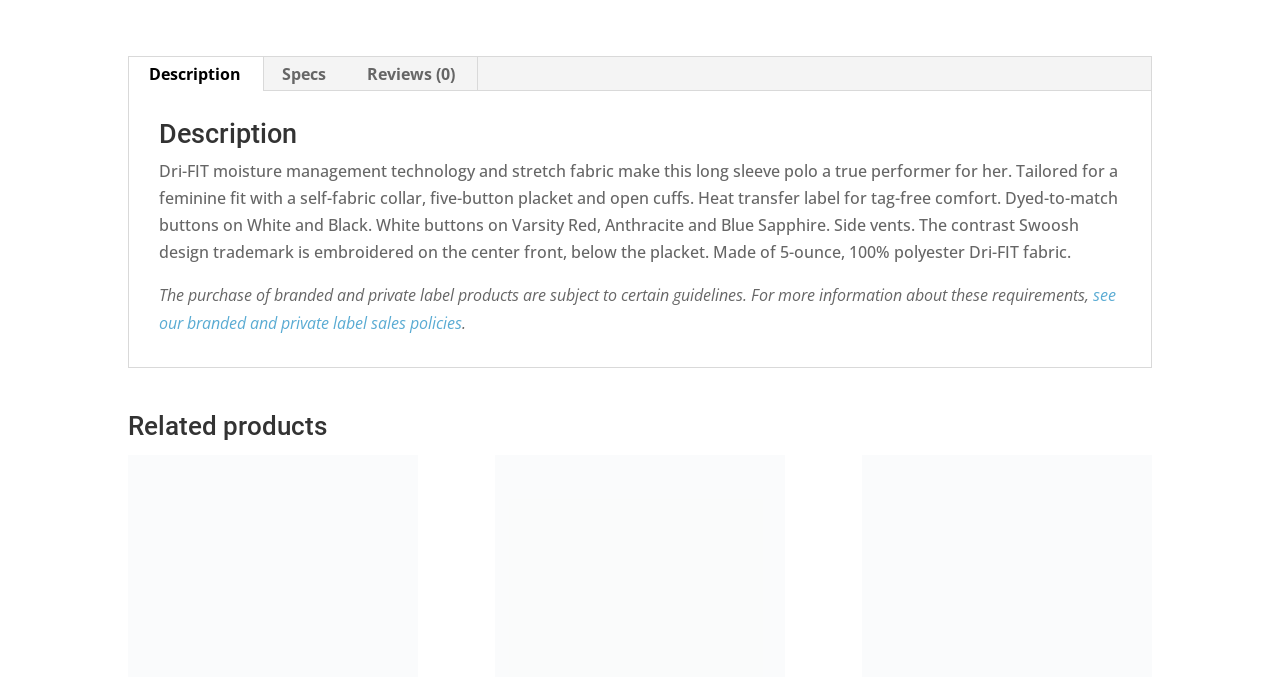Identify the coordinates of the bounding box for the element described below: "Reviews (0)". Return the coordinates as four float numbers between 0 and 1: [left, top, right, bottom].

[0.27, 0.084, 0.373, 0.134]